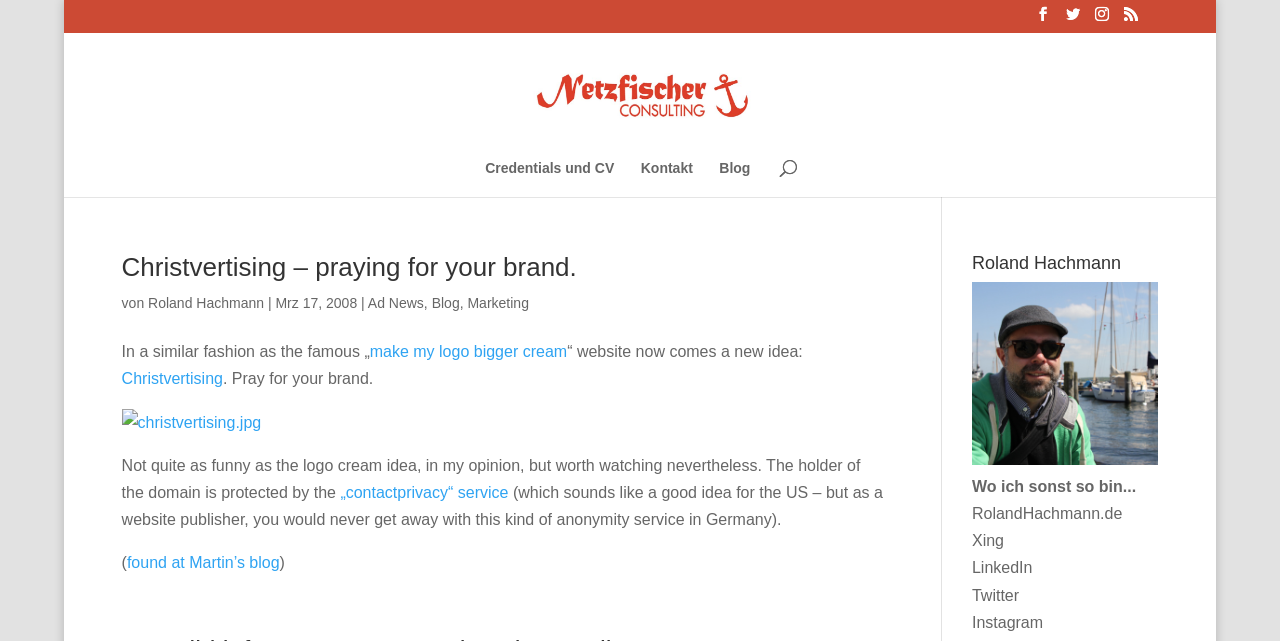Please answer the following question as detailed as possible based on the image: 
What is the title of the article?

I found the title of the article by looking at the heading element with the text 'Christvertising – praying for your brand.' which is located at the top of the article section.